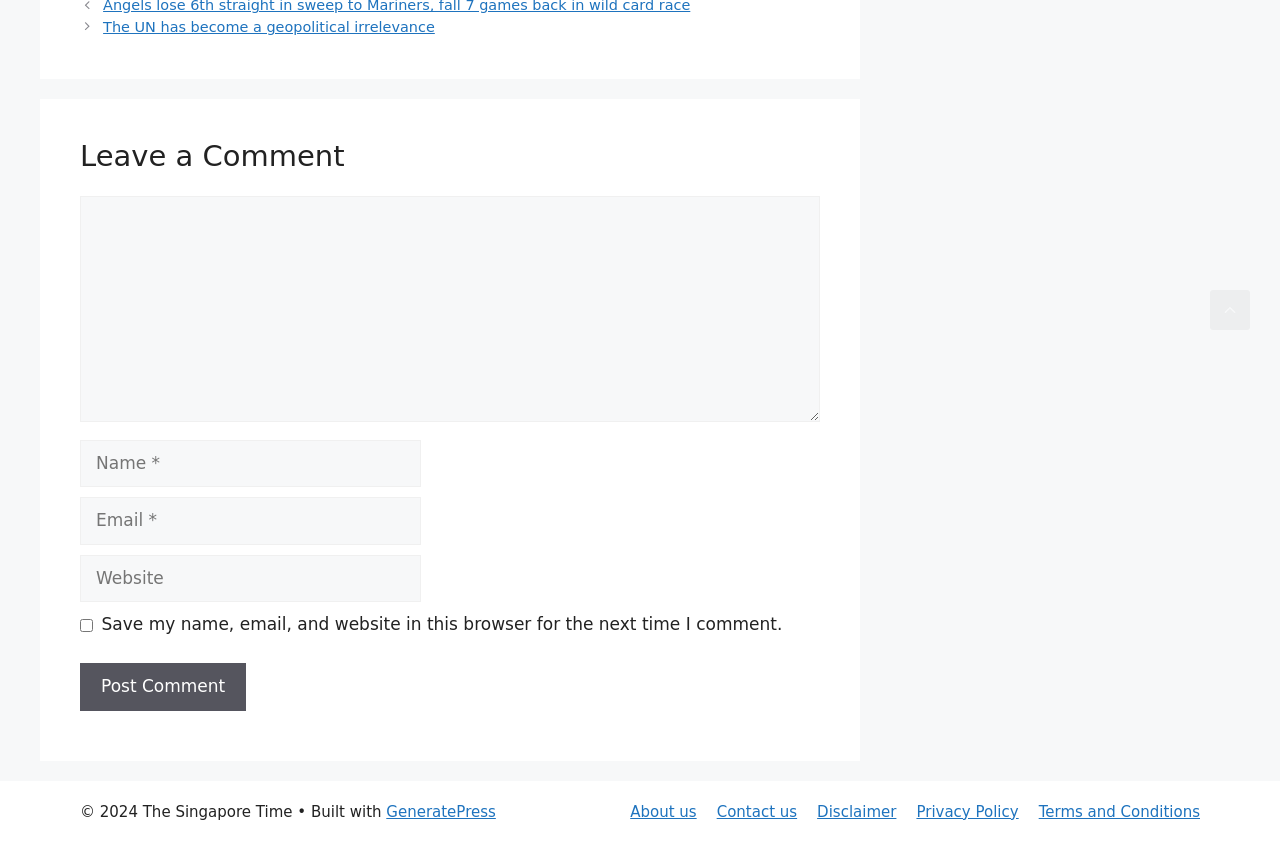Could you specify the bounding box coordinates for the clickable section to complete the following instruction: "Visit the about us page"?

[0.492, 0.952, 0.544, 0.974]